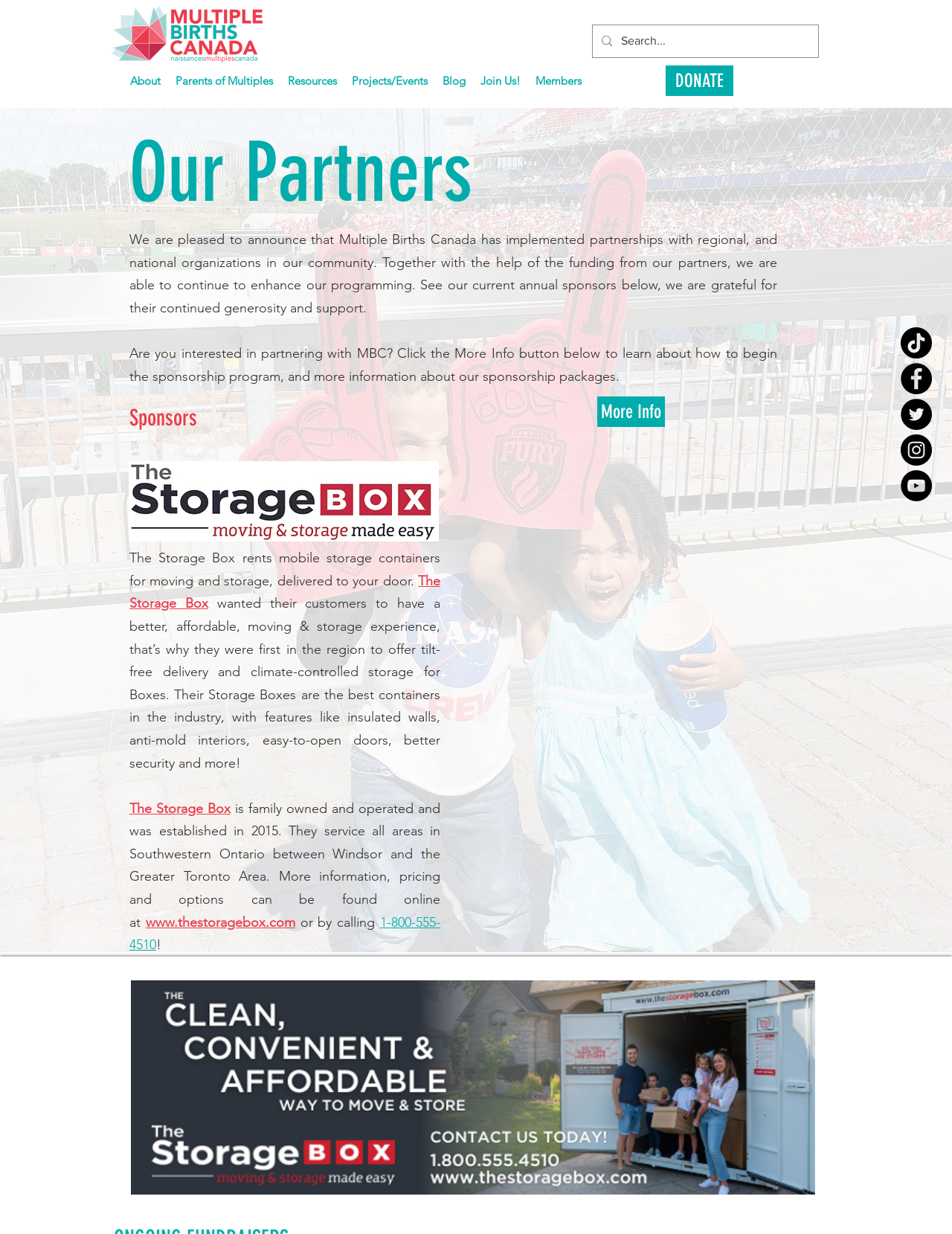Summarize the webpage with intricate details.

This webpage is about Multiple Births Canada, an organization that partners with regional and national organizations to enhance their programming. At the top left corner, there is a logo and name of the organization written in English and French. Next to it, there is a search bar with a magnifying glass icon. Below the search bar, there is a navigation menu with links to different sections of the website, including "About", "Parents of Multiples", "Resources", "Projects/Events", "Blog", "Join Us!", and "Members".

On the right side of the navigation menu, there is a "DONATE" button. At the bottom right corner, there is a social media bar with links to TikTok, Facebook, Twitter, Instagram, and YouTube.

The main content of the webpage is divided into two sections. The first section has a heading "Our Partners" and a paragraph of text explaining the partnerships and funding. Below the text, there is a call-to-action button "More Info" to learn about the sponsorship program.

The second section has a heading "Sponsors" and features a sponsor, The Storage Box, with its logo, description, and links to its website and phone number. There is also an advertisement at the bottom of the page.

Overall, the webpage has a clean and organized layout, with clear headings and concise text, making it easy to navigate and understand the content.